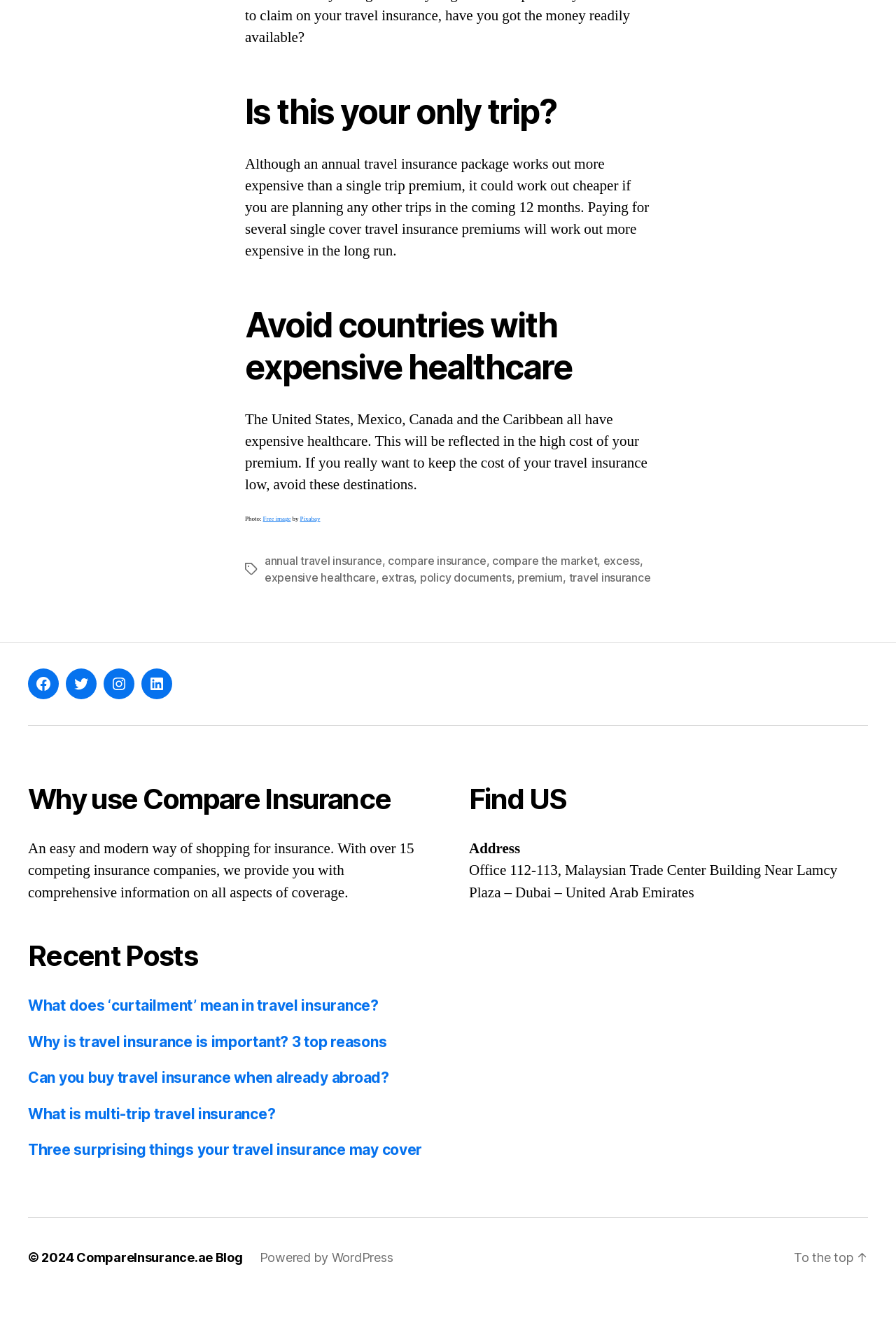Determine the bounding box coordinates of the clickable region to carry out the instruction: "Click on the 'To the top' link".

[0.886, 0.964, 0.969, 0.975]